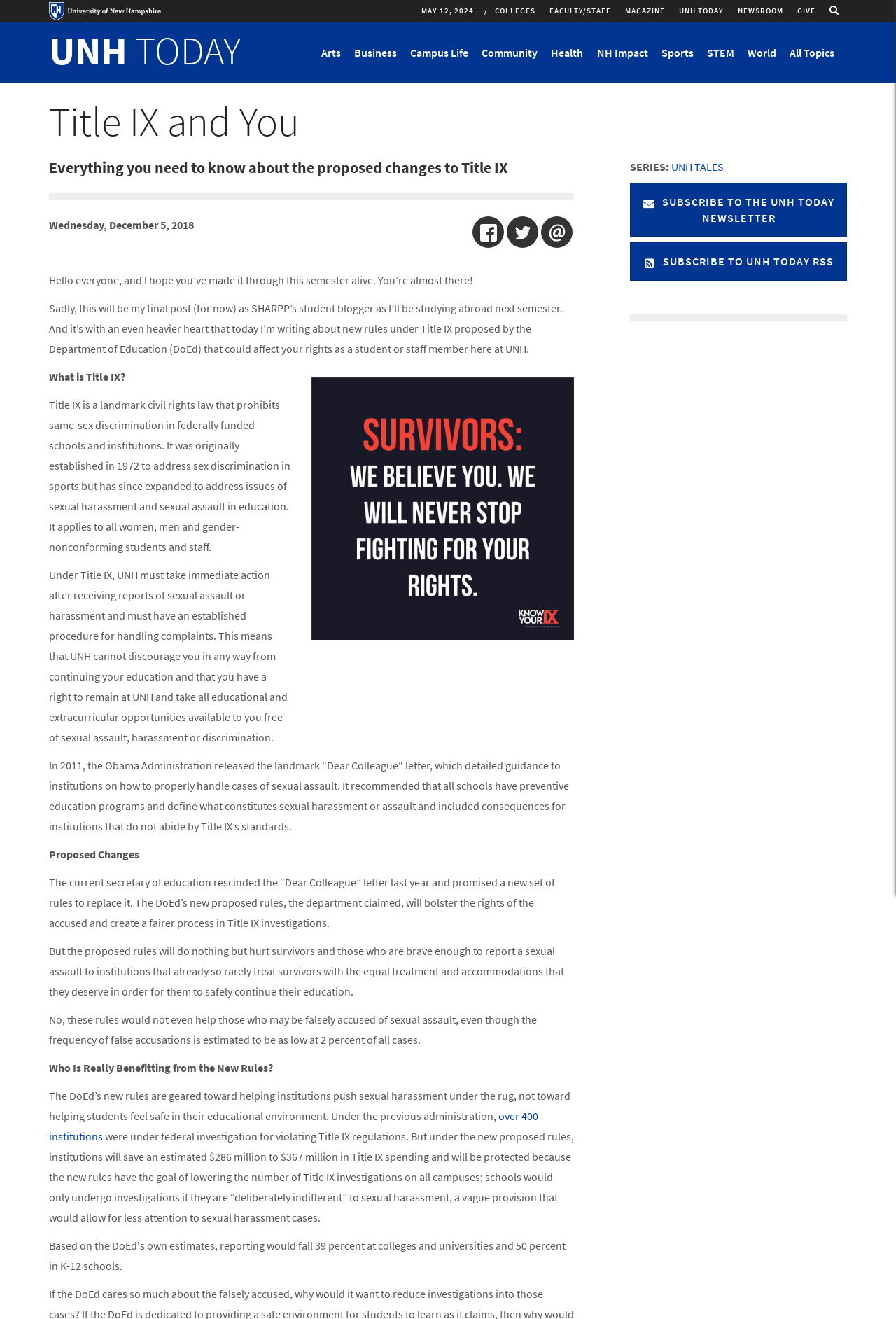Please specify the bounding box coordinates of the clickable section necessary to execute the following command: "Click the 'Arts' button".

[0.351, 0.017, 0.388, 0.063]